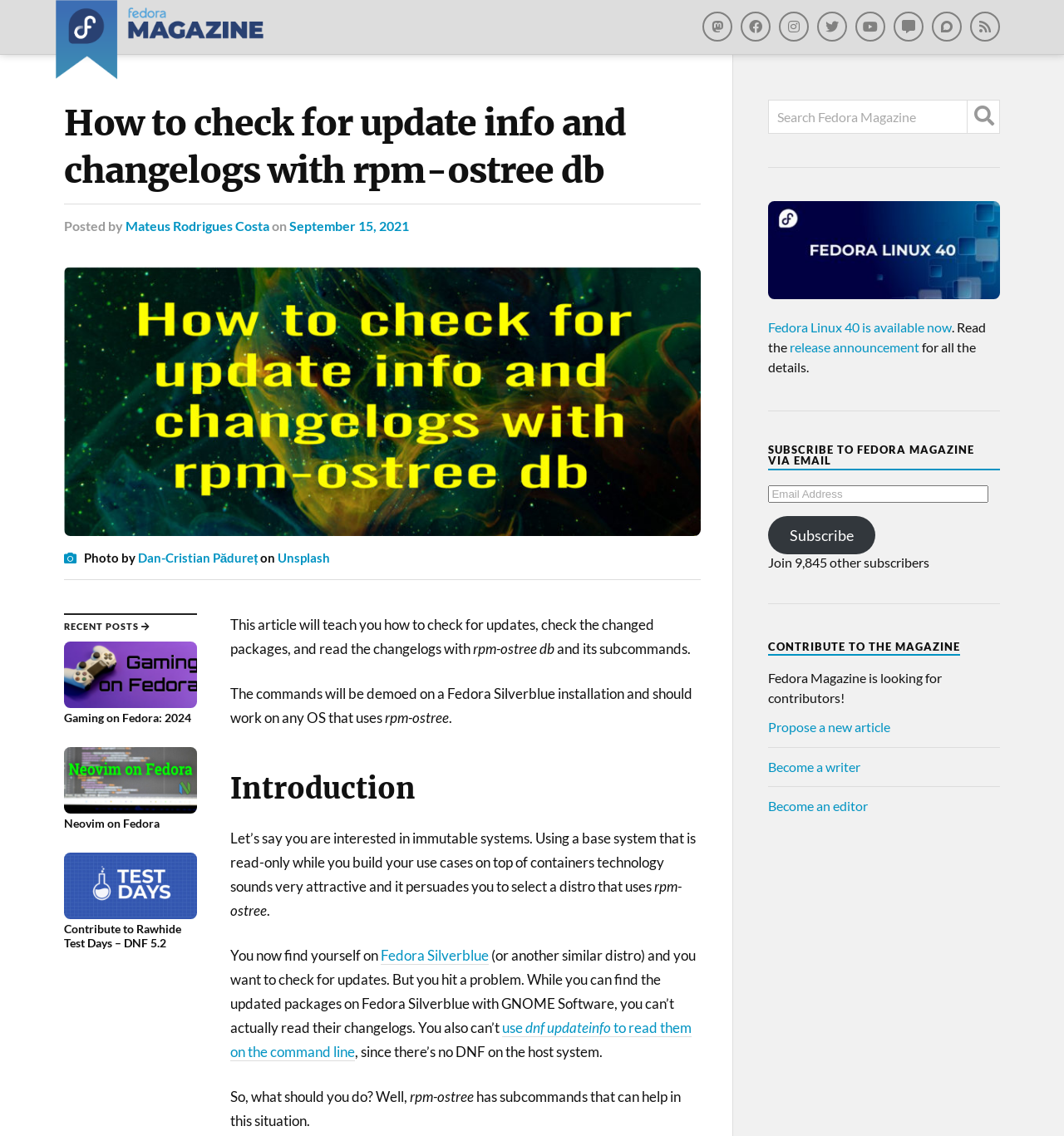Determine the bounding box coordinates of the clickable element necessary to fulfill the instruction: "Check for updates with rpm-ostree db". Provide the coordinates as four float numbers within the 0 to 1 range, i.e., [left, top, right, bottom].

[0.216, 0.542, 0.615, 0.579]